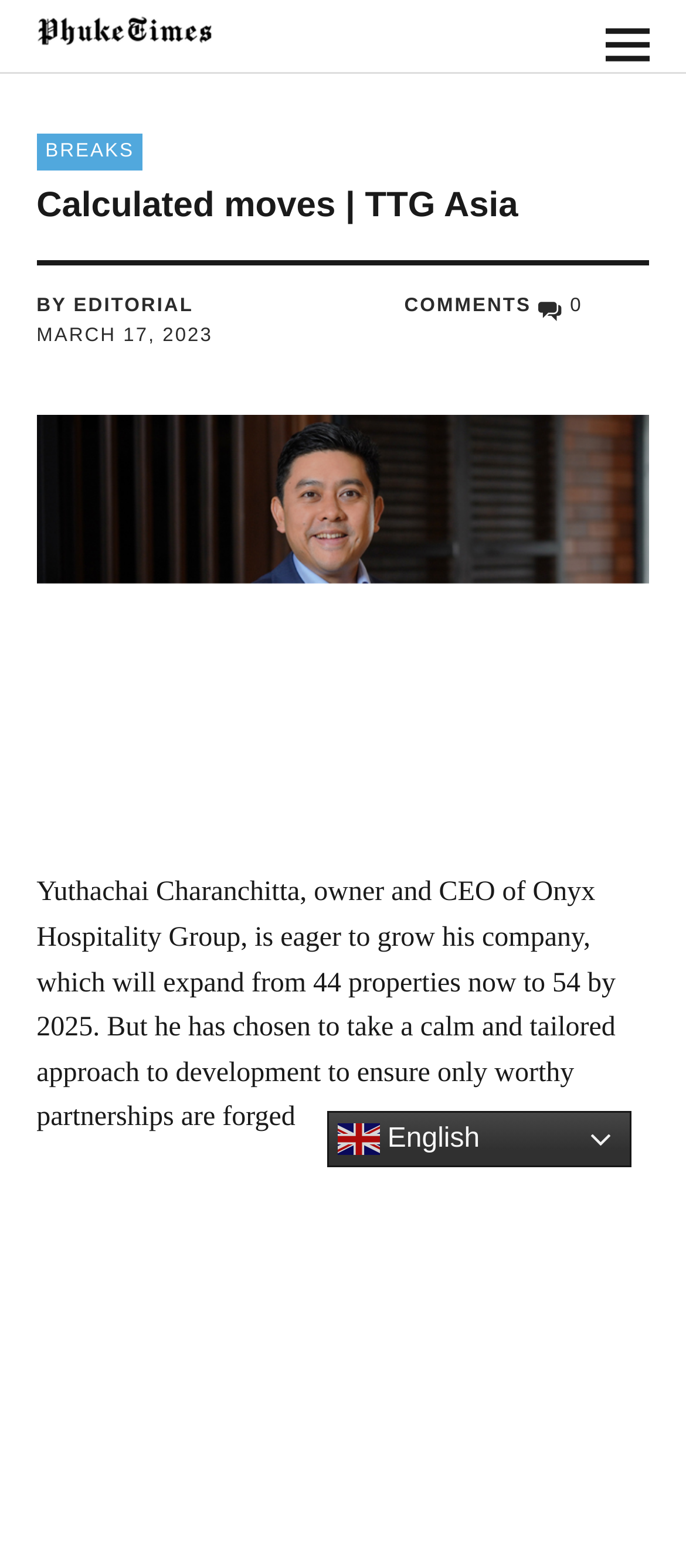Please find the bounding box coordinates of the element that must be clicked to perform the given instruction: "Read the comments". The coordinates should be four float numbers from 0 to 1, i.e., [left, top, right, bottom].

[0.589, 0.188, 0.774, 0.202]